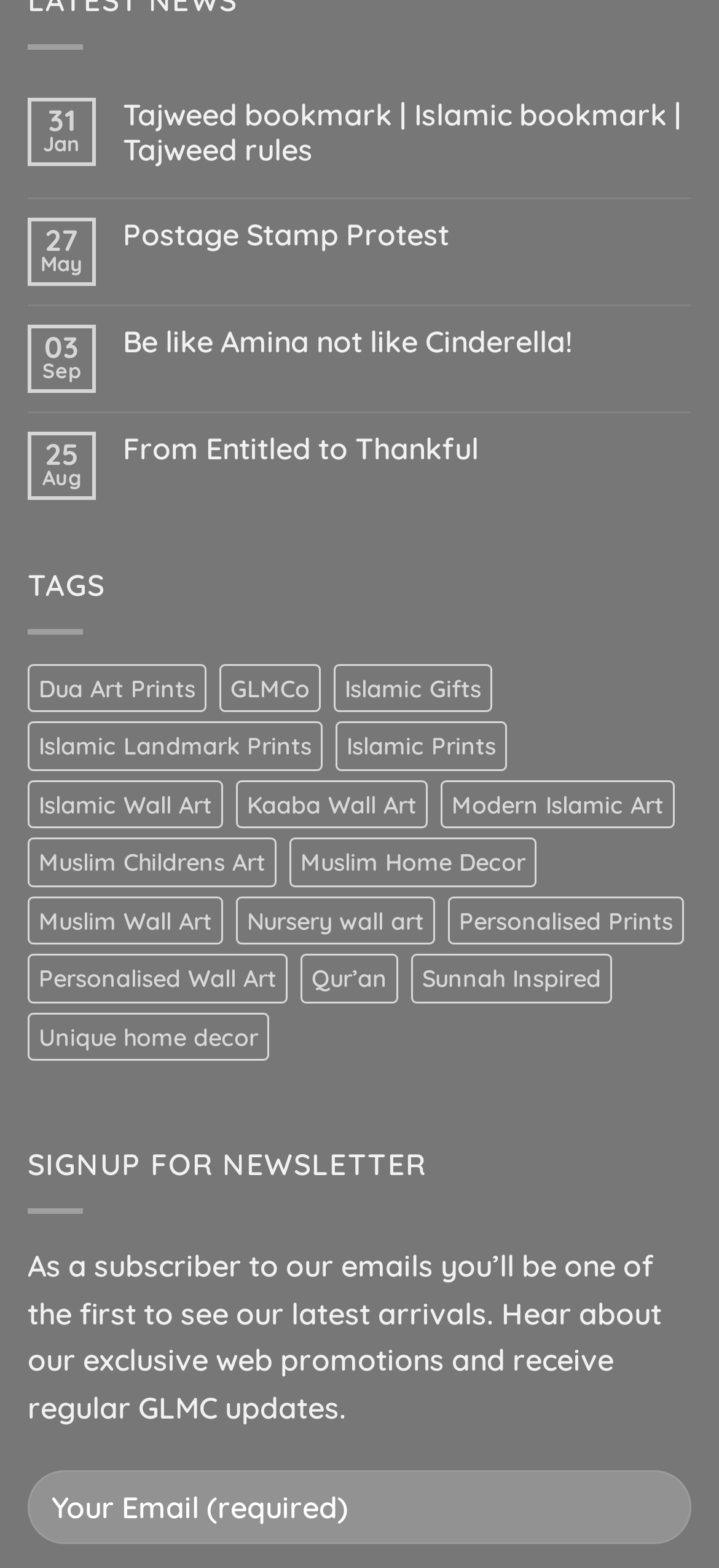What is the date mentioned in the first layout table?
Provide an in-depth and detailed answer to the question.

The first layout table contains two static text elements, one with the text '31' and the other with the text 'Jan', which together form the date '31 Jan'.